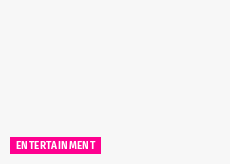What type of topics does the content likely pertain to?
Analyze the image and provide a thorough answer to the question.

The content likely pertains to entertainment news or media because the caption states that the design choice emphasizes the theme of the content, which is 'ENTERTAINMENT', and suggests that the content is related to film, television, or celebrity updates.